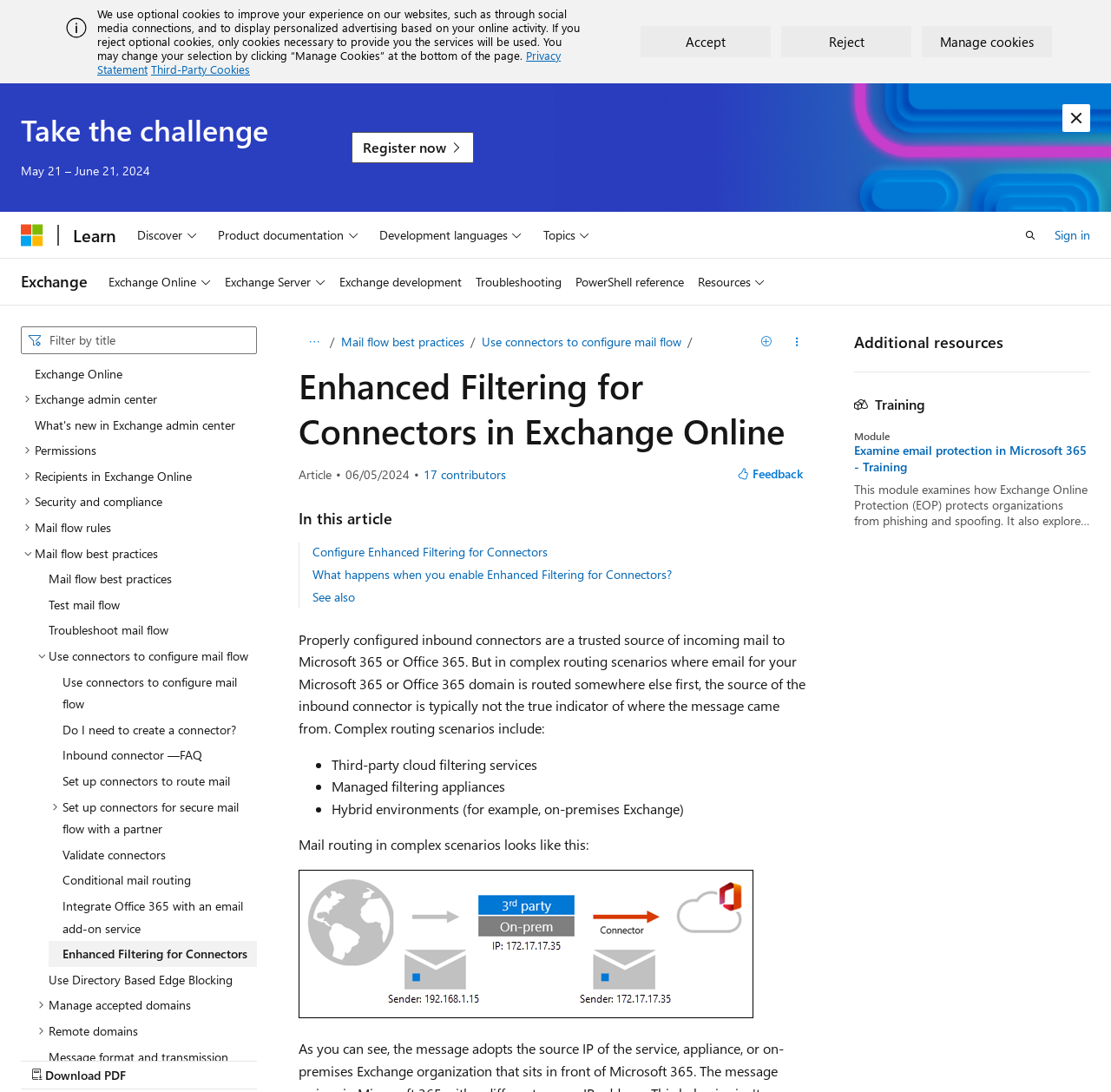Please identify the bounding box coordinates of the element that needs to be clicked to execute the following command: "Search for something". Provide the bounding box using four float numbers between 0 and 1, formatted as [left, top, right, bottom].

[0.019, 0.299, 0.231, 0.324]